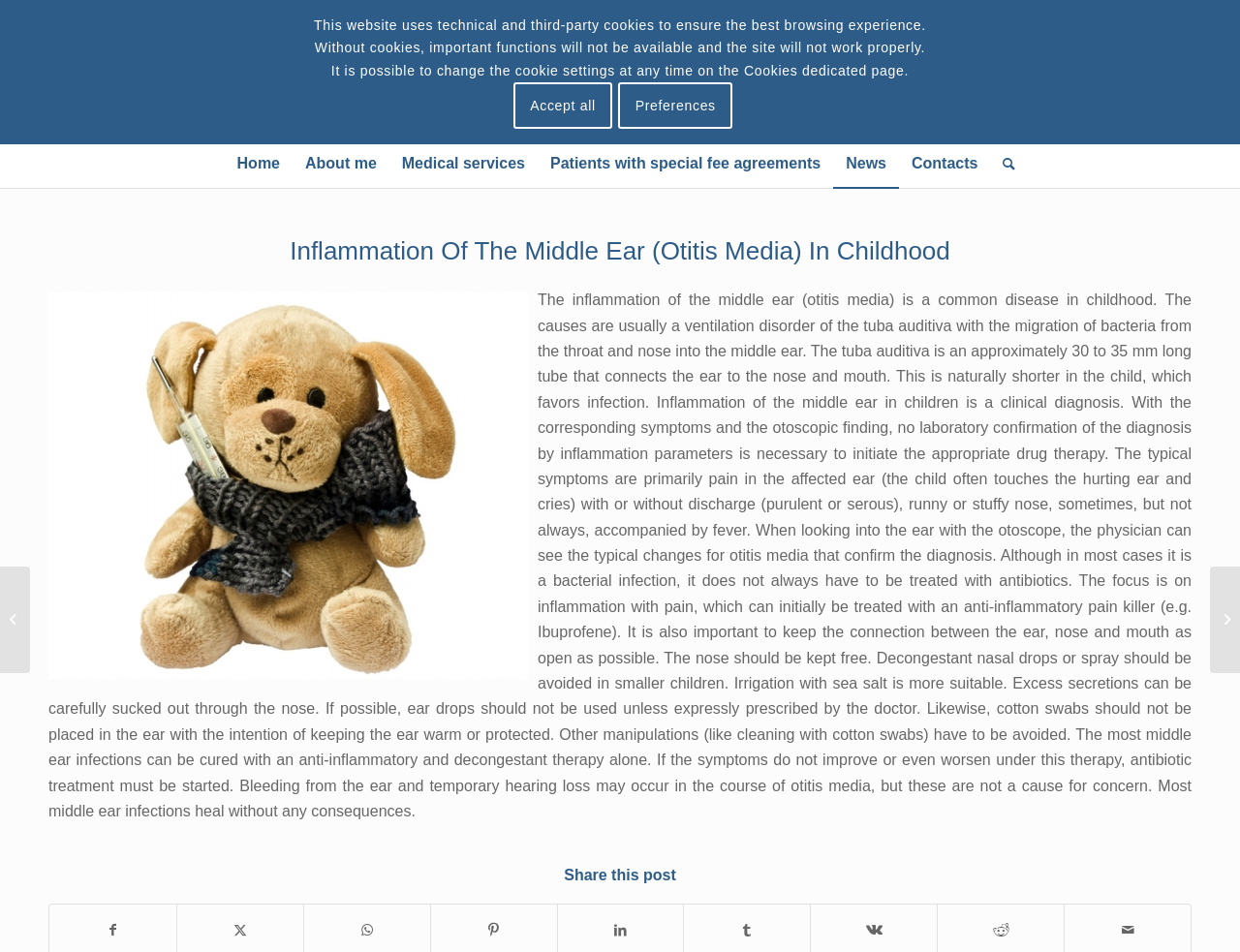Locate the bounding box coordinates of the item that should be clicked to fulfill the instruction: "Go to the Home page".

[0.181, 0.146, 0.236, 0.197]